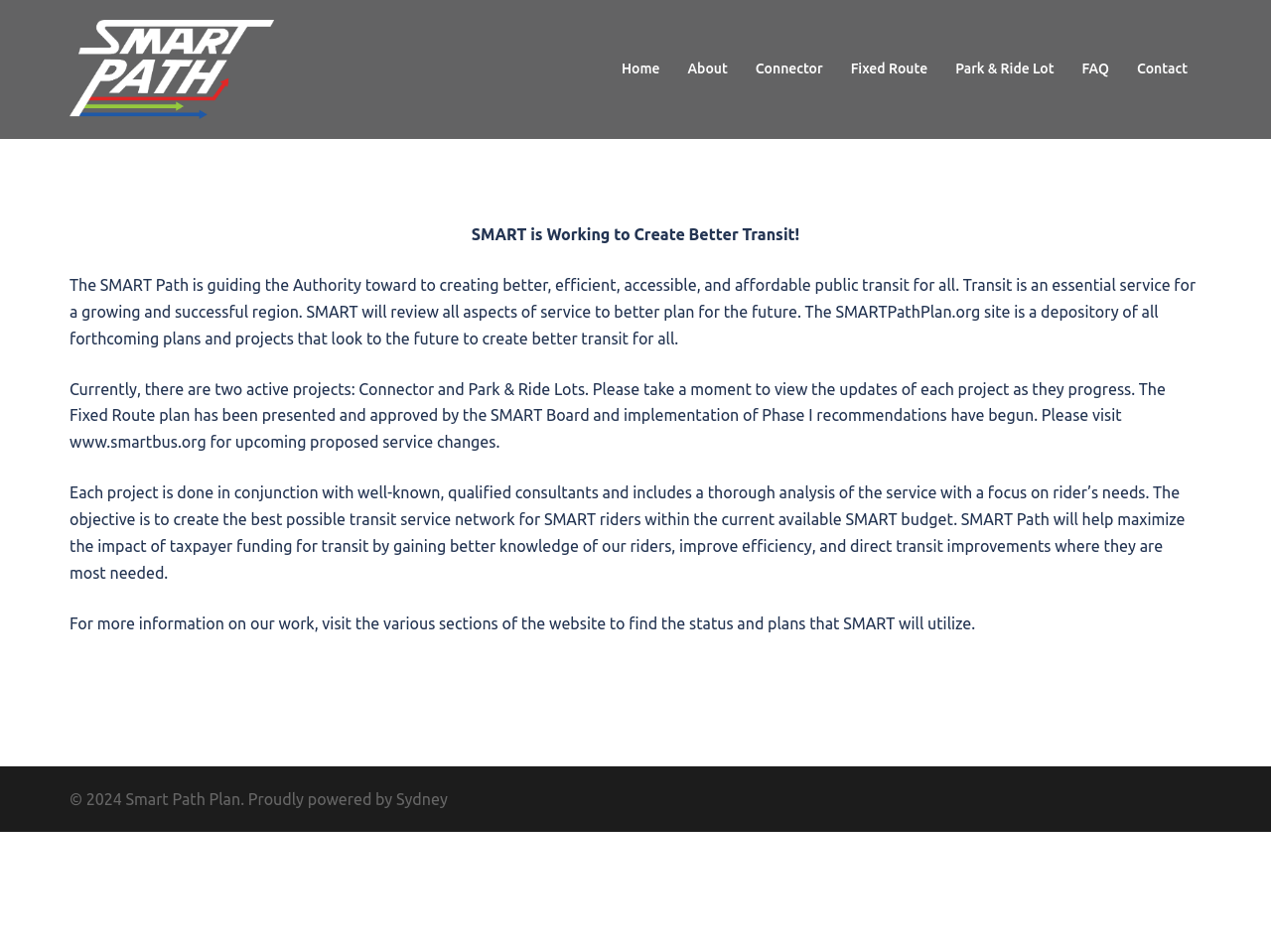What is the name of the website that provides information on upcoming proposed service changes?
Using the image provided, answer with just one word or phrase.

www.smartbus.org